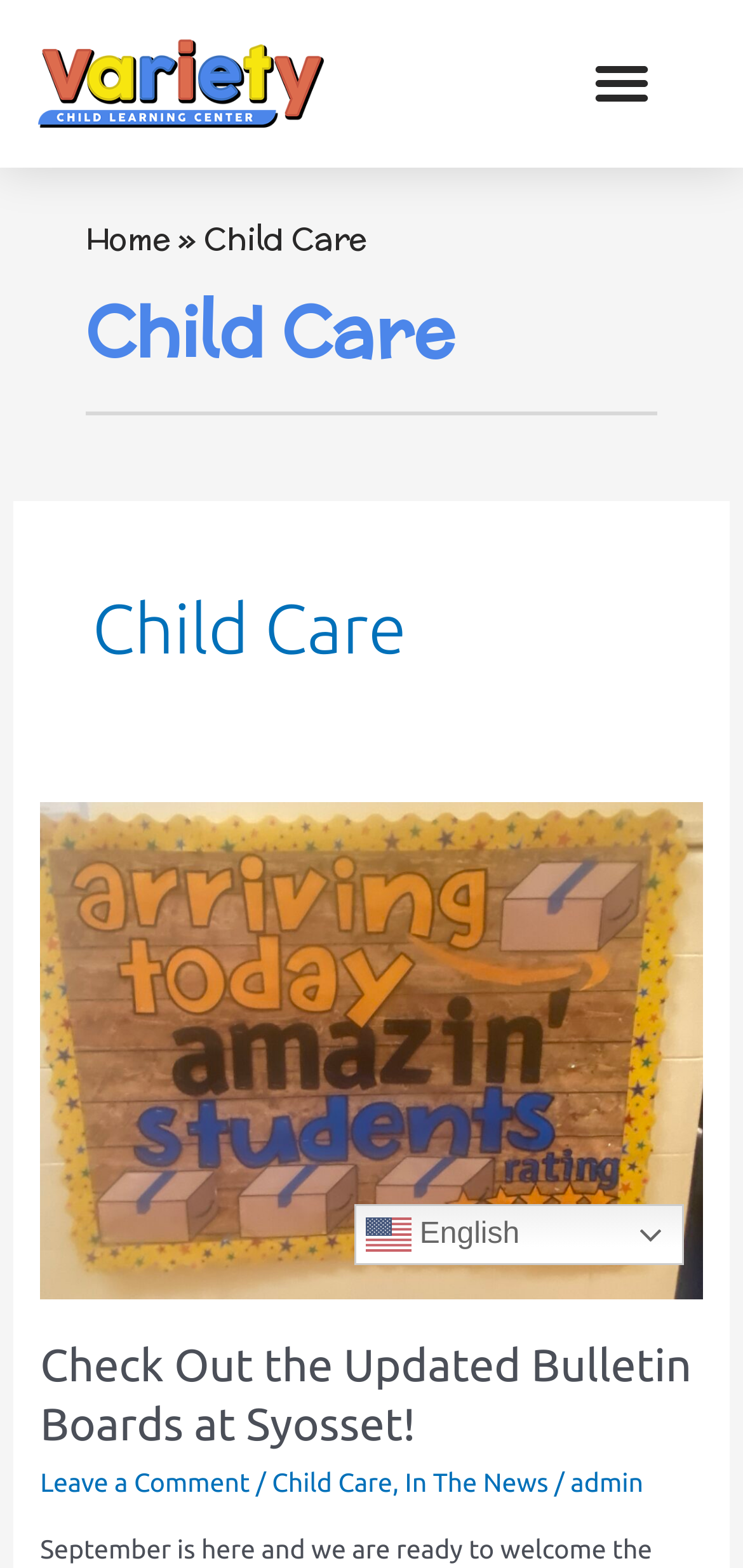Use a single word or phrase to answer the question:
How many links are there in the first article?

2